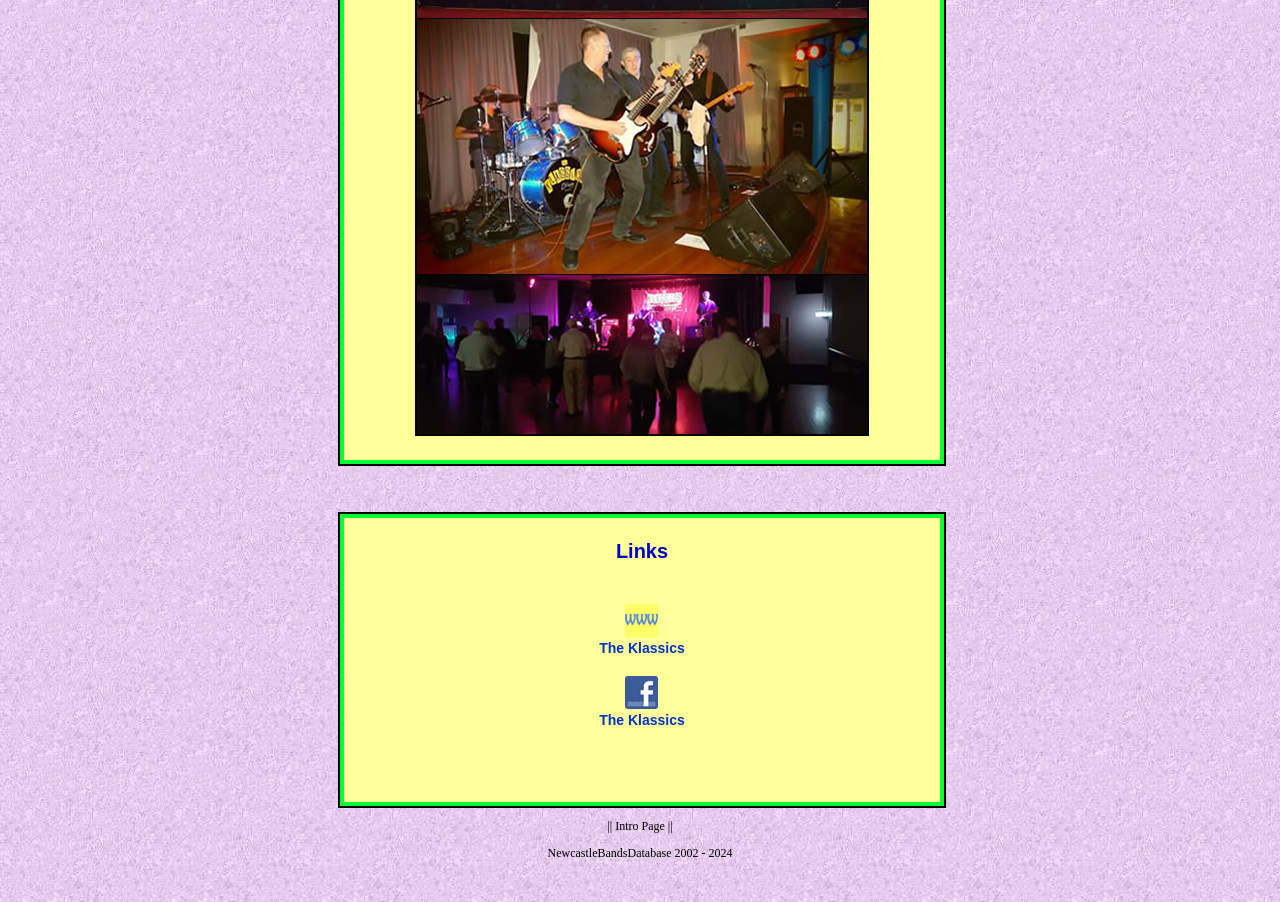Identify the bounding box coordinates for the UI element that matches this description: "The Klassics".

[0.468, 0.692, 0.535, 0.727]